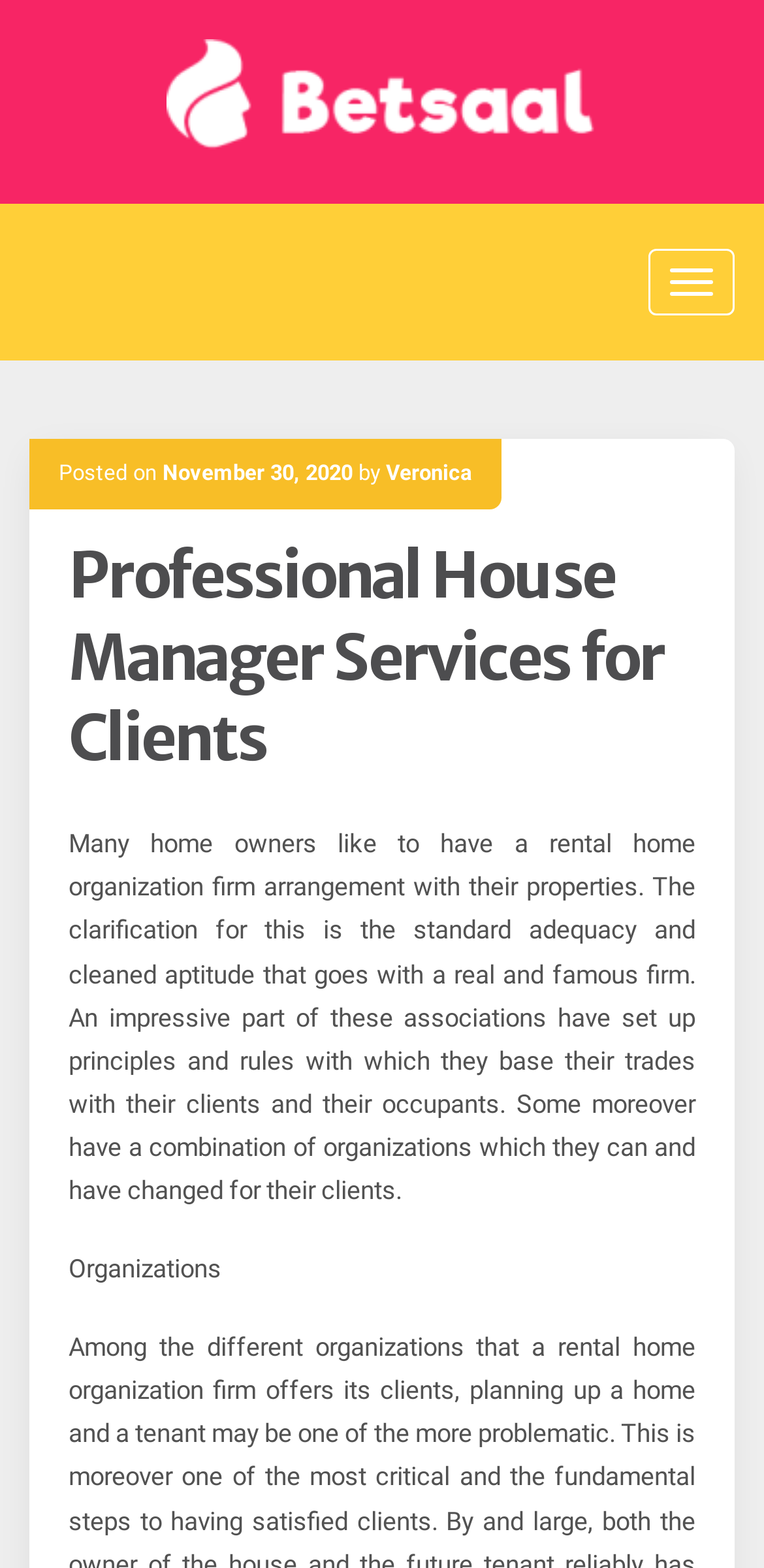What is the date mentioned in the post?
Please interpret the details in the image and answer the question thoroughly.

I found a link element with the text 'November 30, 2020' which is a child of a header element, indicating that it is a date related to the post. Additionally, there is a time element with the same bounding box coordinates, which further supports this conclusion.